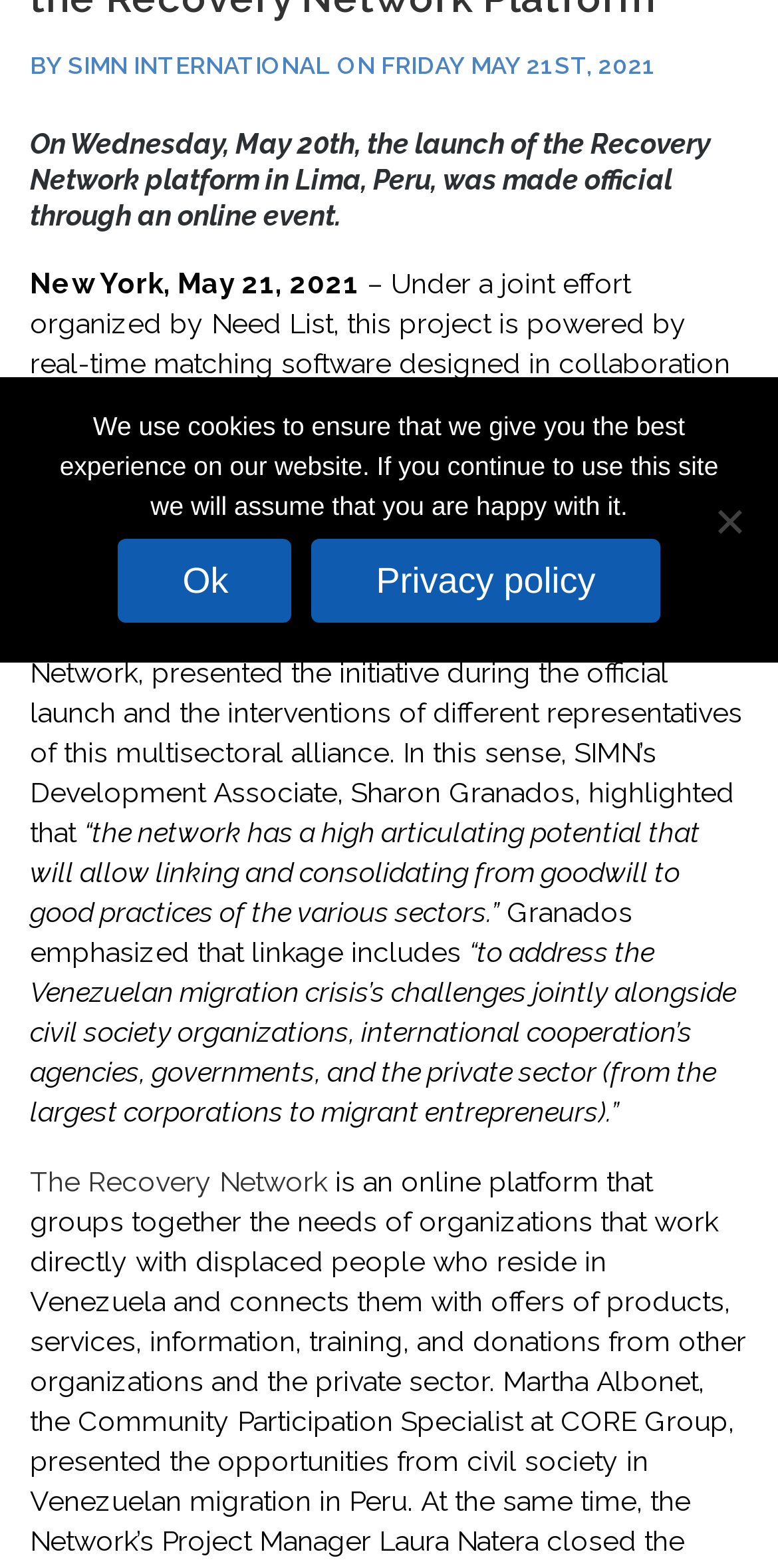Given the description "Ok", determine the bounding box of the corresponding UI element.

[0.152, 0.344, 0.376, 0.397]